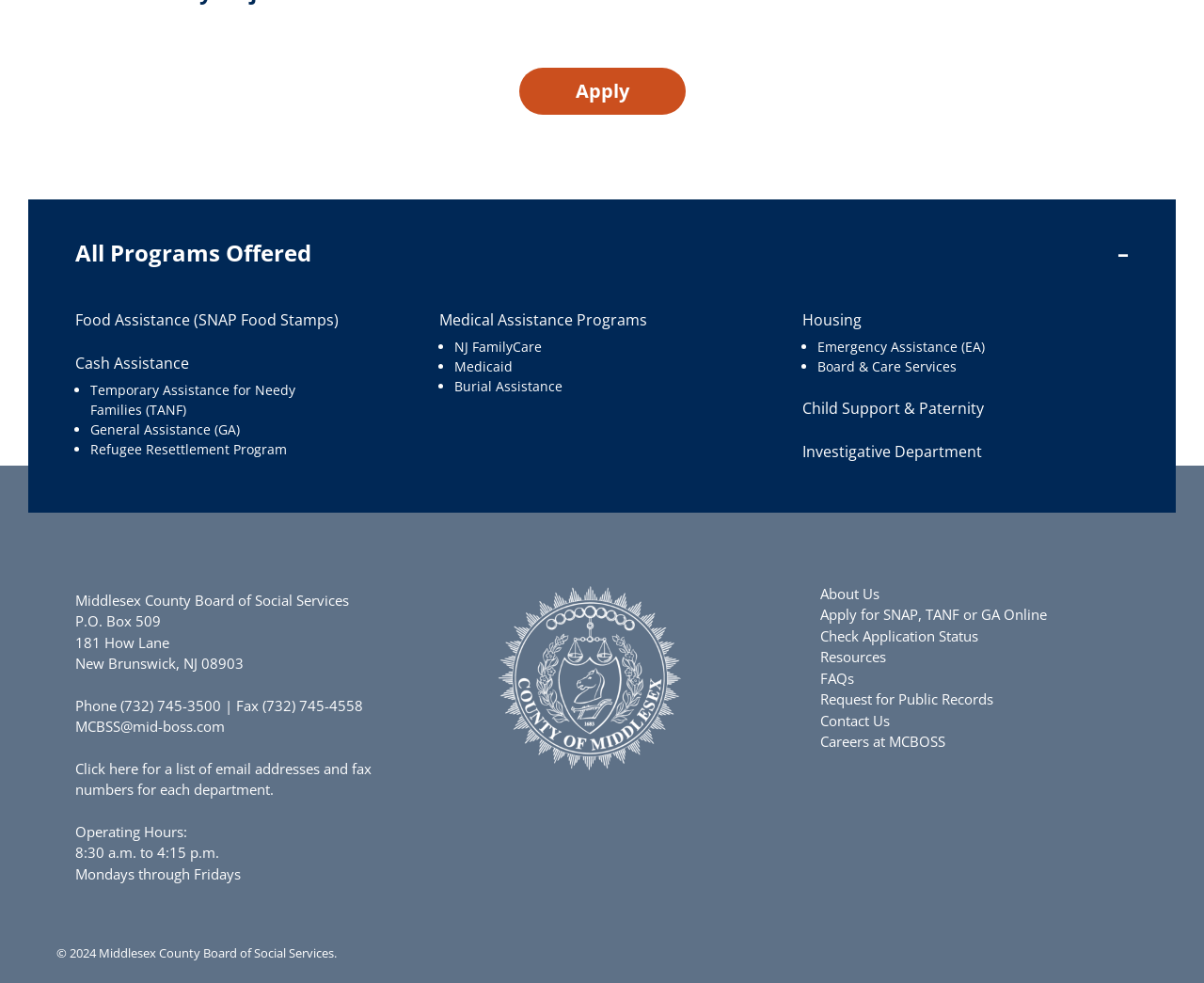Please locate the bounding box coordinates of the element that should be clicked to complete the given instruction: "Get information about Medical Assistance Programs".

[0.365, 0.315, 0.537, 0.336]